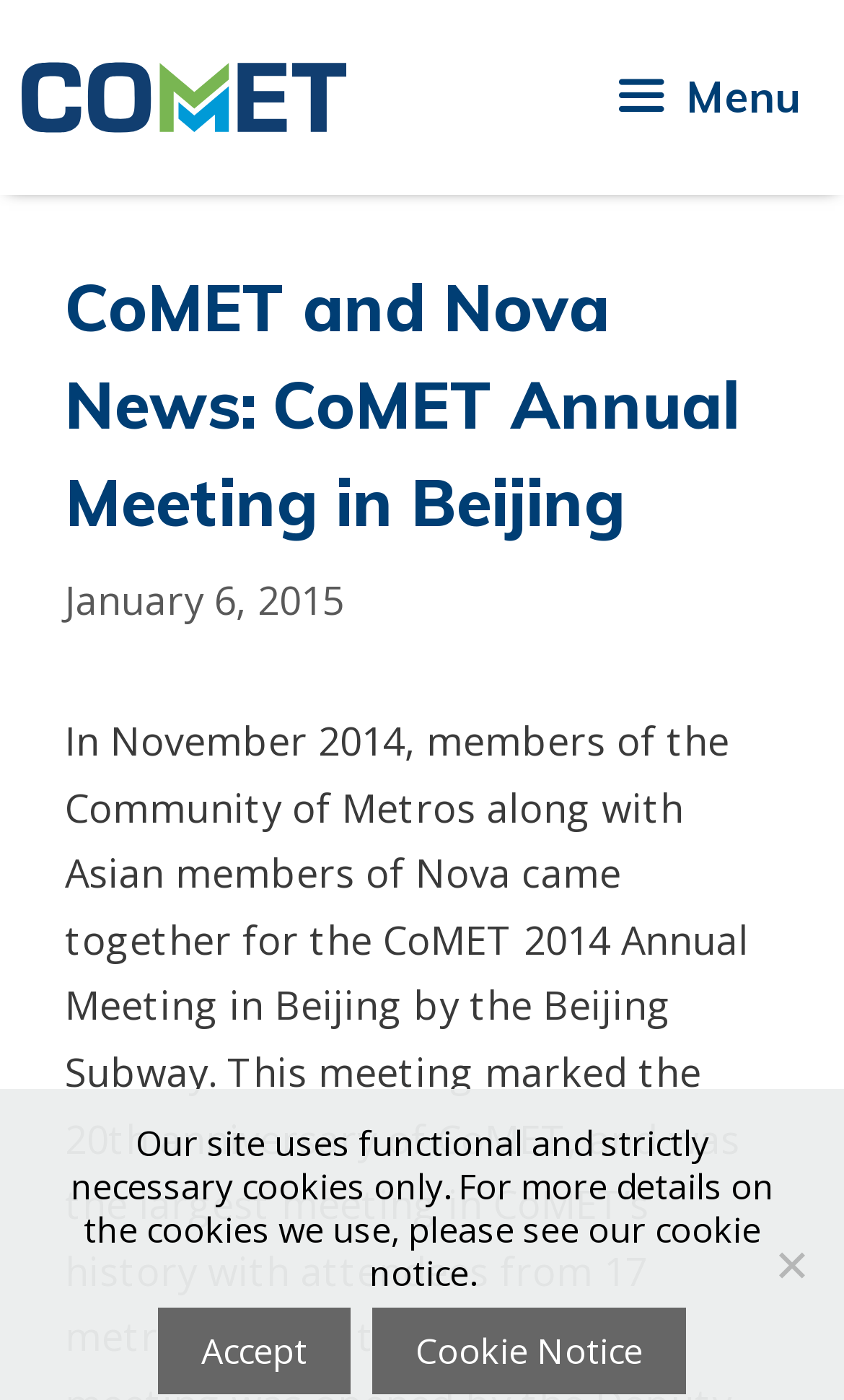Please respond to the question with a concise word or phrase:
How many elements are in the header section?

3